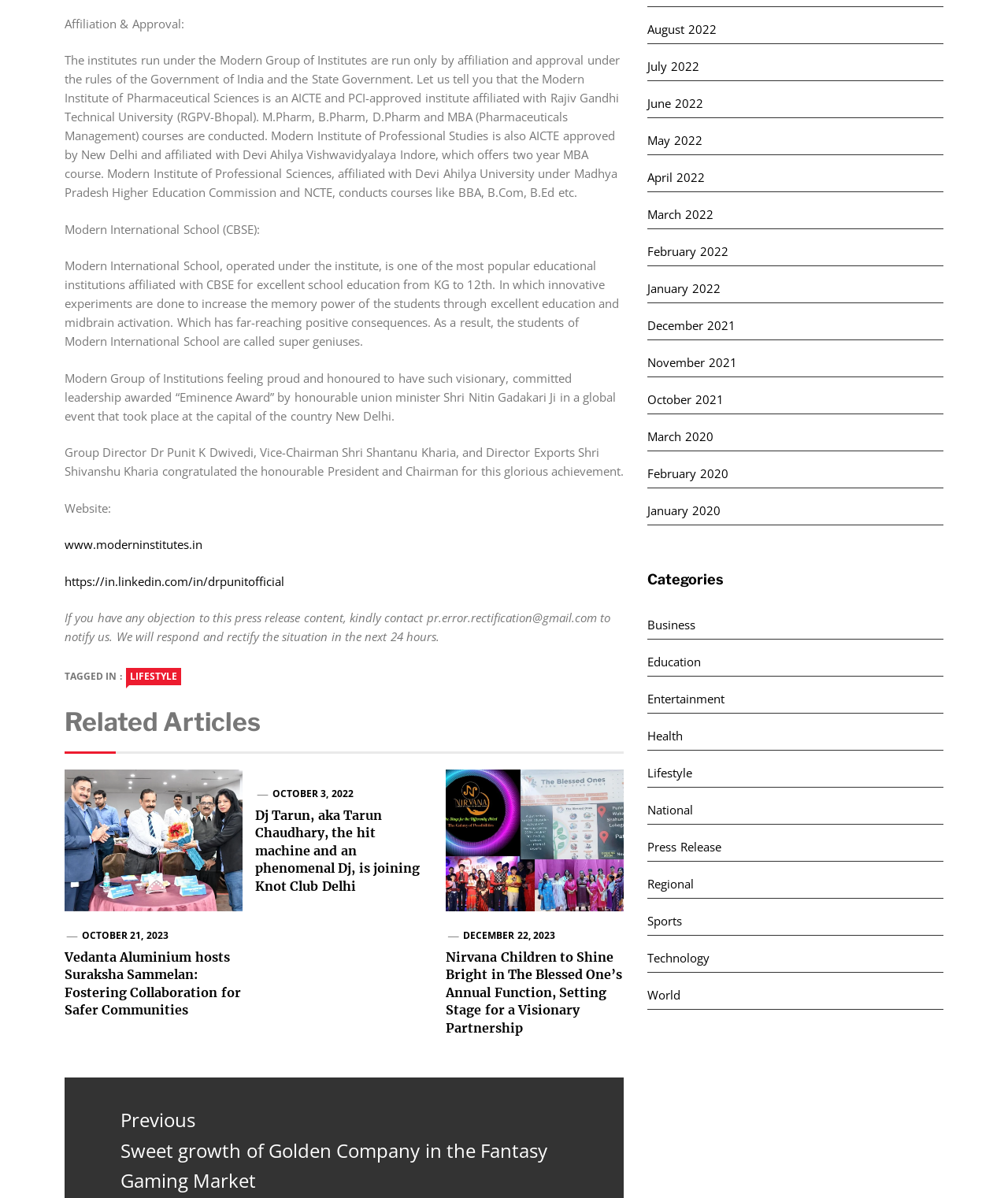Look at the image and write a detailed answer to the question: 
What is Modern Group of Institutions?

Based on the webpage content, Modern Group of Institutions is a group of educational institutions that includes Modern Institute of Pharmaceutical Sciences, Modern Institute of Professional Studies, and Modern International School, which offer various courses such as M.Pharm, B.Pharm, D.Pharm, MBA, BBA, B.Com, B.Ed, and school education from KG to 12th.